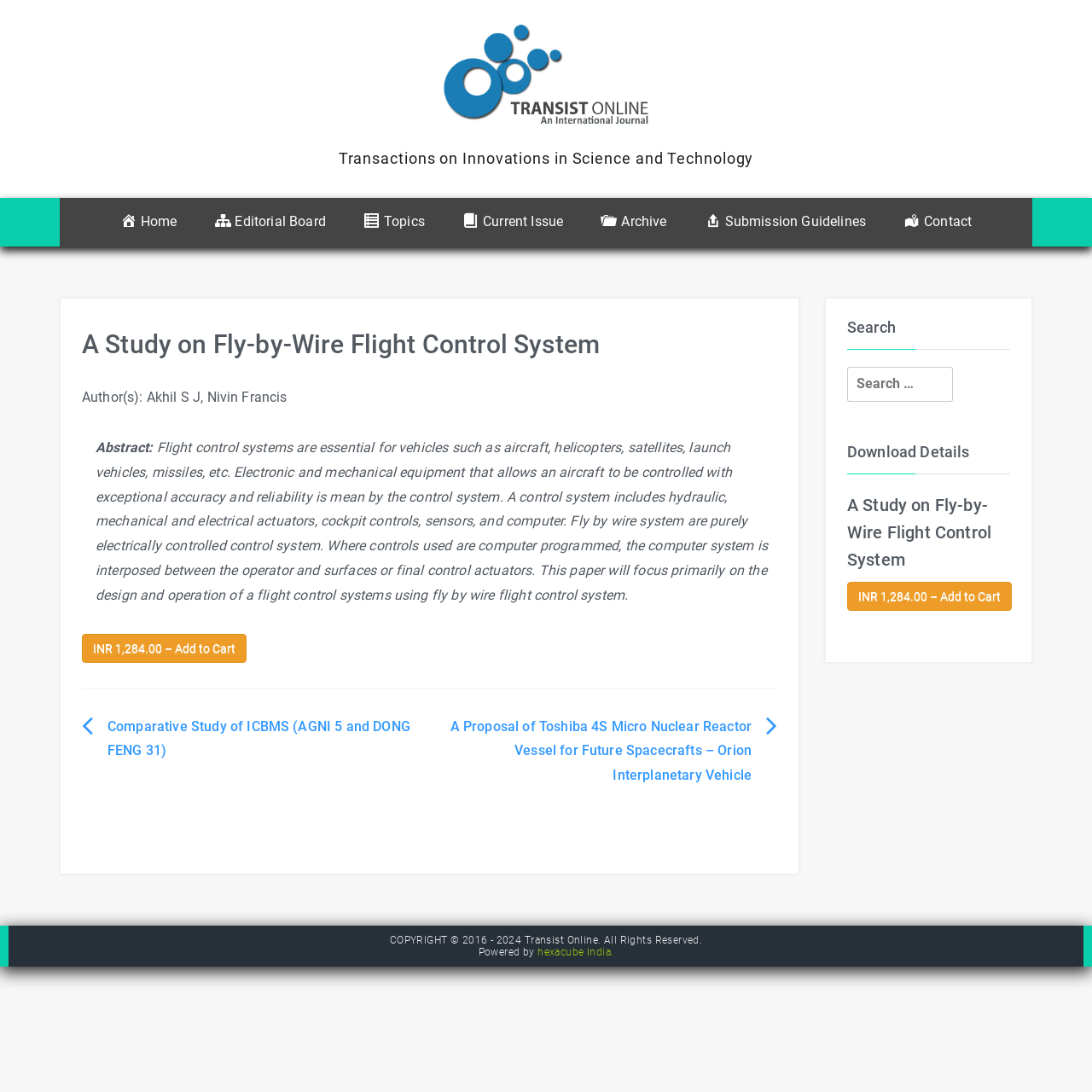What is the topic of the article?
Based on the image, answer the question with as much detail as possible.

The topic of the article can be found in the heading of the article, which is written as 'A Study on Fly-by-Wire Flight Control System'. This heading is located at the top of the article section.